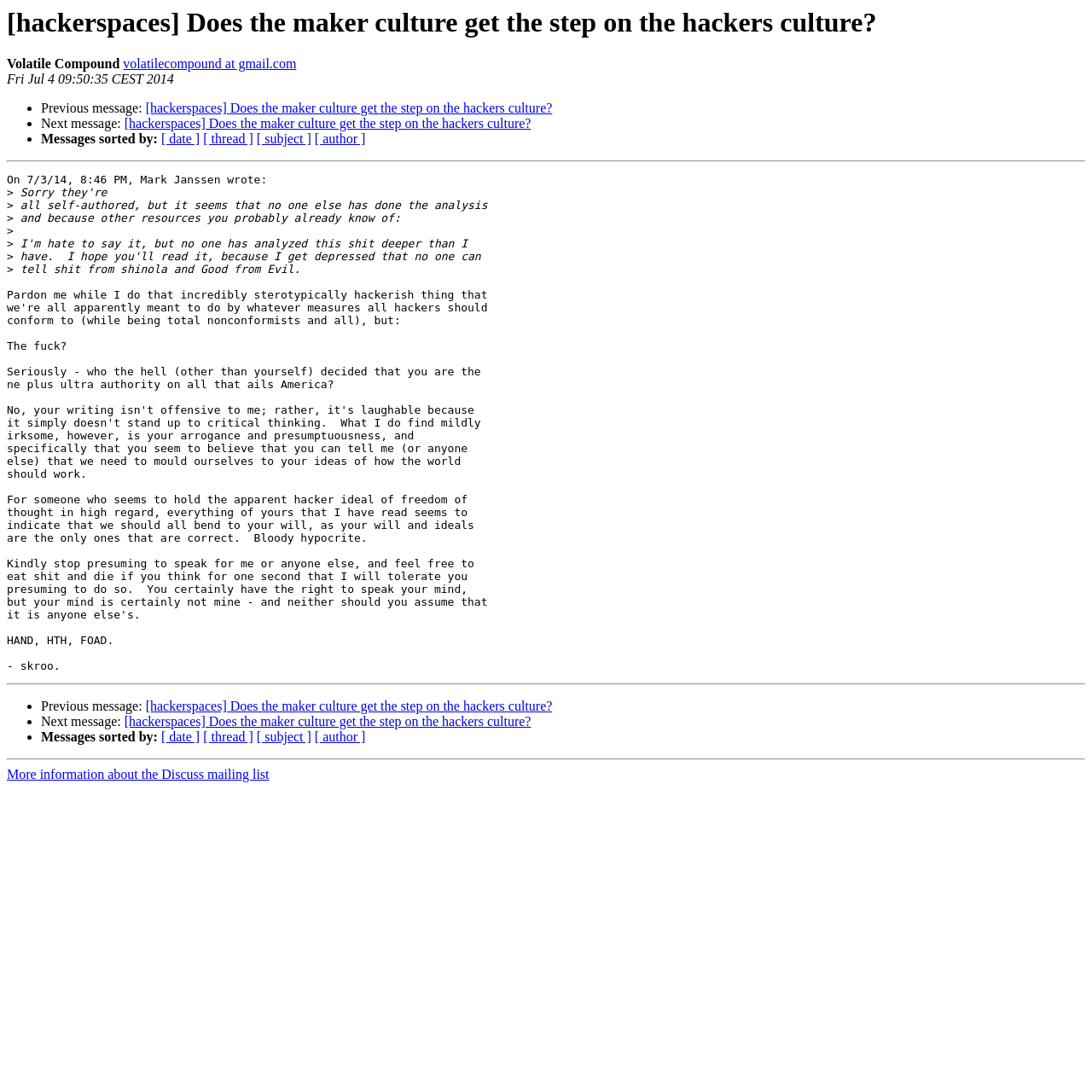Show the bounding box coordinates of the element that should be clicked to complete the task: "Get more information about the Discuss mailing list".

[0.006, 0.703, 0.246, 0.716]